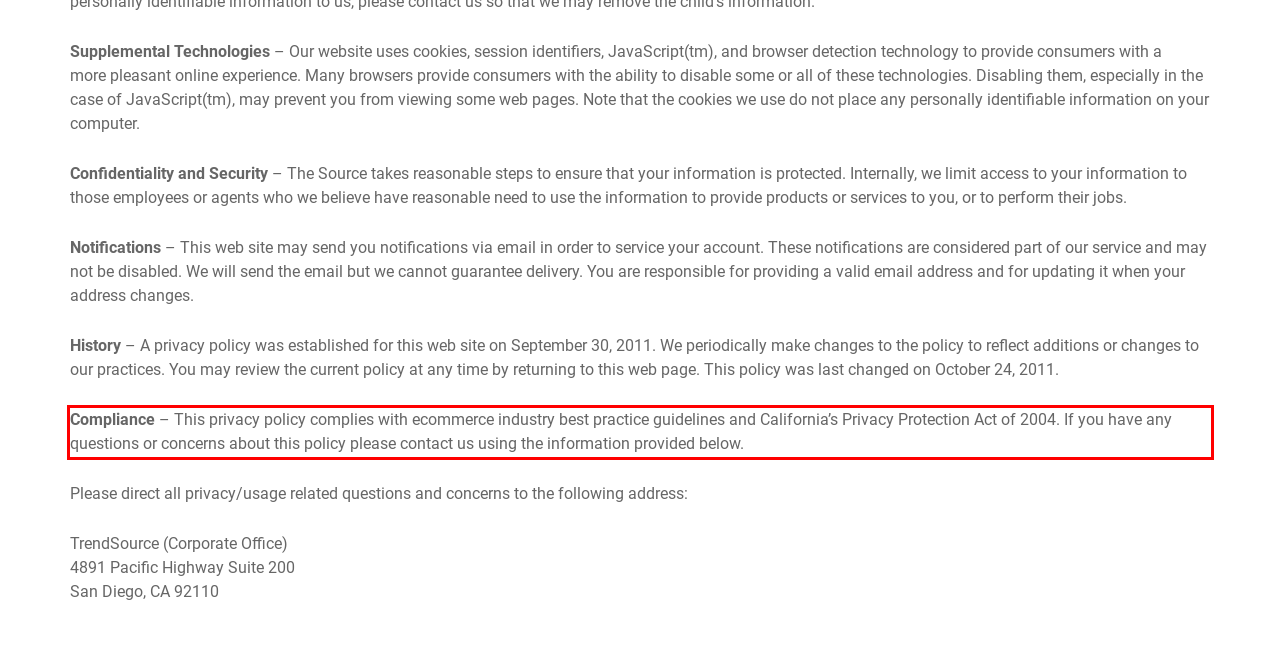Identify the text inside the red bounding box on the provided webpage screenshot by performing OCR.

Compliance – This privacy policy complies with ecommerce industry best practice guidelines and California’s Privacy Protection Act of 2004. If you have any questions or concerns about this policy please contact us using the information provided below.